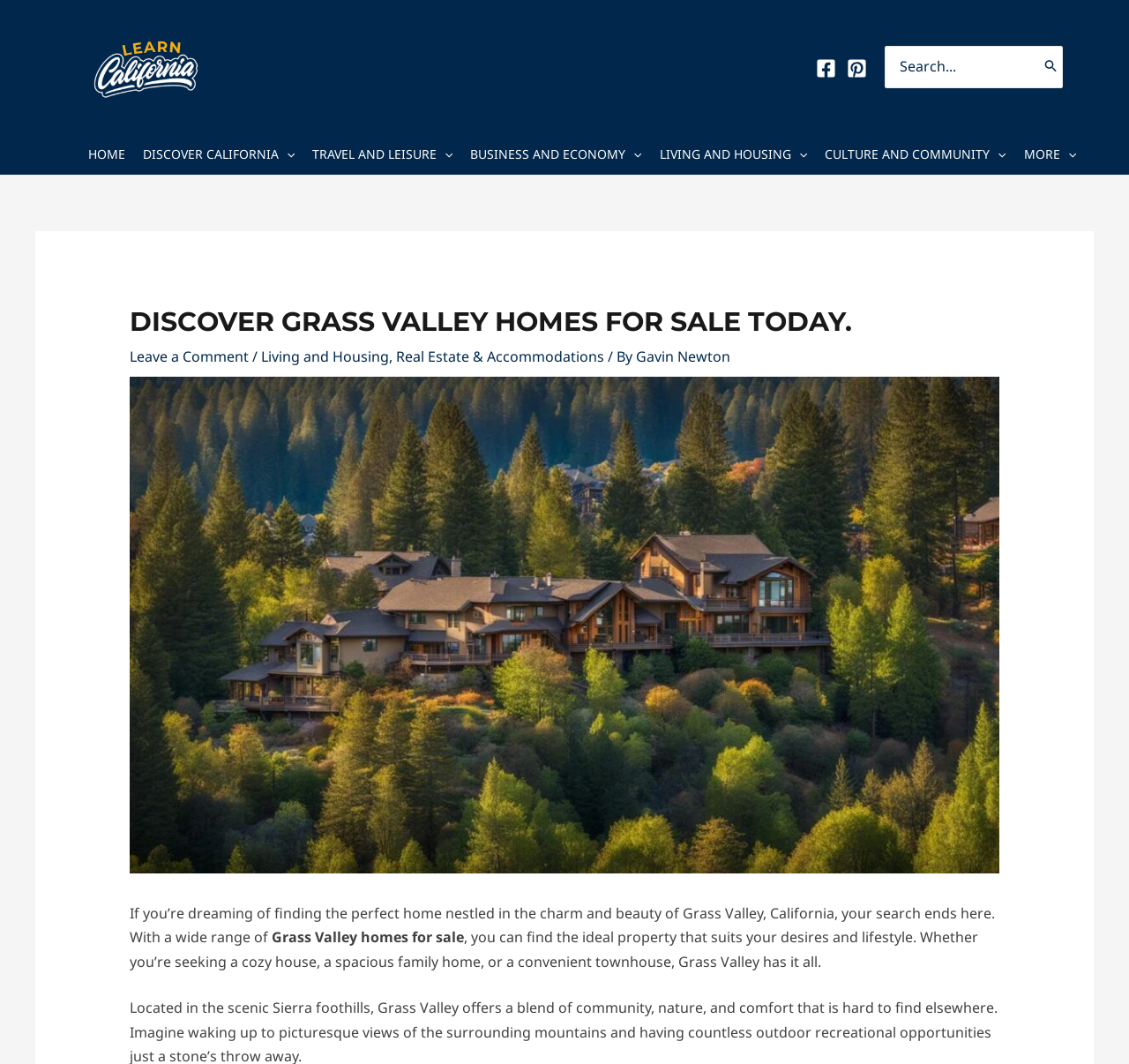Please specify the bounding box coordinates of the element that should be clicked to execute the given instruction: 'Search for homes'. Ensure the coordinates are four float numbers between 0 and 1, expressed as [left, top, right, bottom].

[0.784, 0.043, 0.941, 0.083]